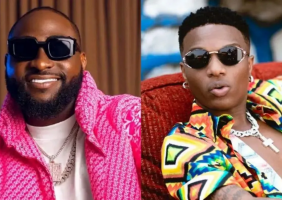Based on the image, please elaborate on the answer to the following question:
What do both individuals wear on their faces?

The caption describes both figures as wearing sunglasses, which adds to their cool and confident auras.